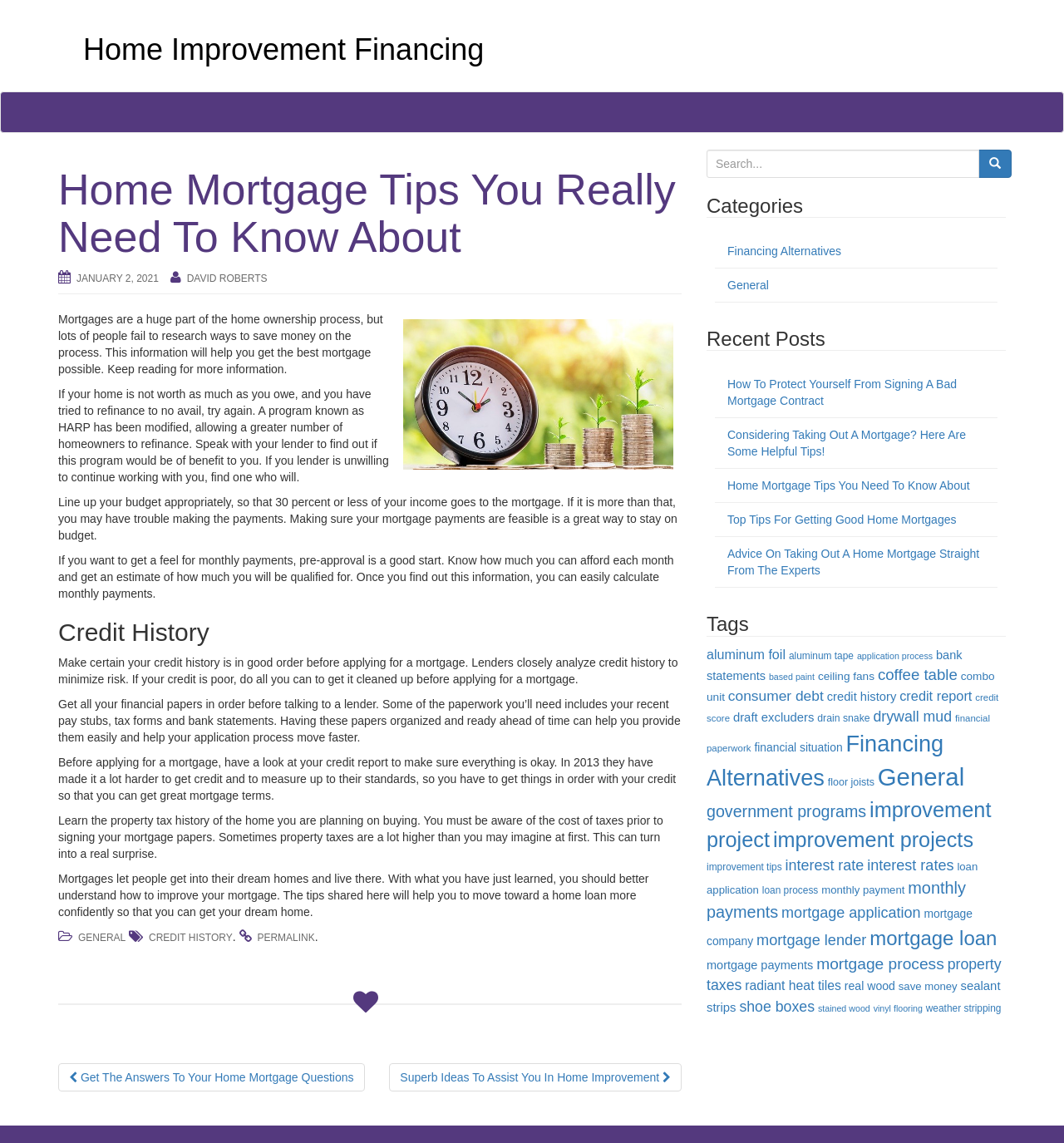Based on the image, provide a detailed response to the question:
How many links are there in the 'Categories' section?

The 'Categories' section is located on the right side of the webpage and contains three links: 'Financing Alternatives', 'General', and other categories.